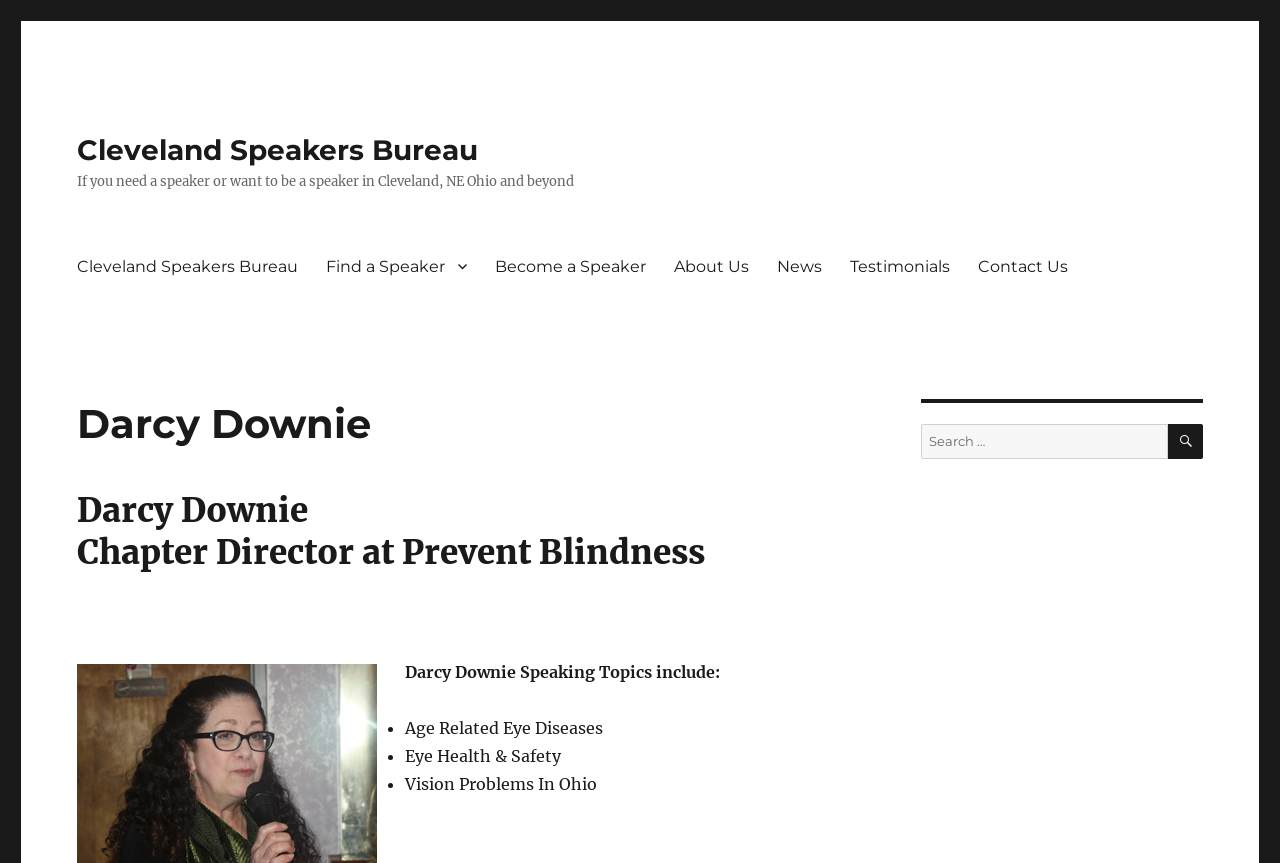Locate the bounding box of the UI element with the following description: "Contact Us".

[0.753, 0.284, 0.846, 0.333]